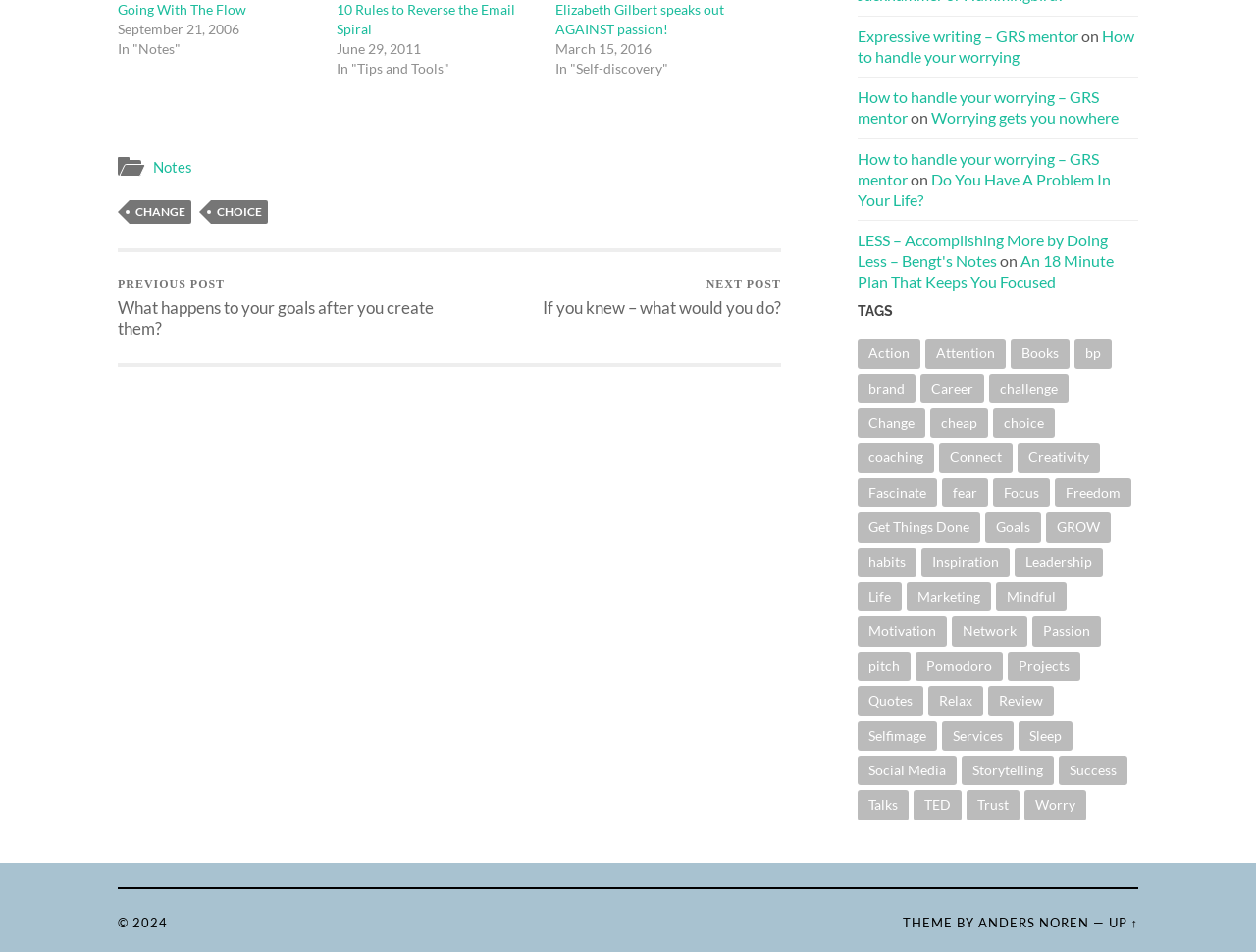Determine the bounding box coordinates of the region to click in order to accomplish the following instruction: "Check the 'NEXT POST'". Provide the coordinates as four float numbers between 0 and 1, specifically [left, top, right, bottom].

[0.432, 0.265, 0.622, 0.36]